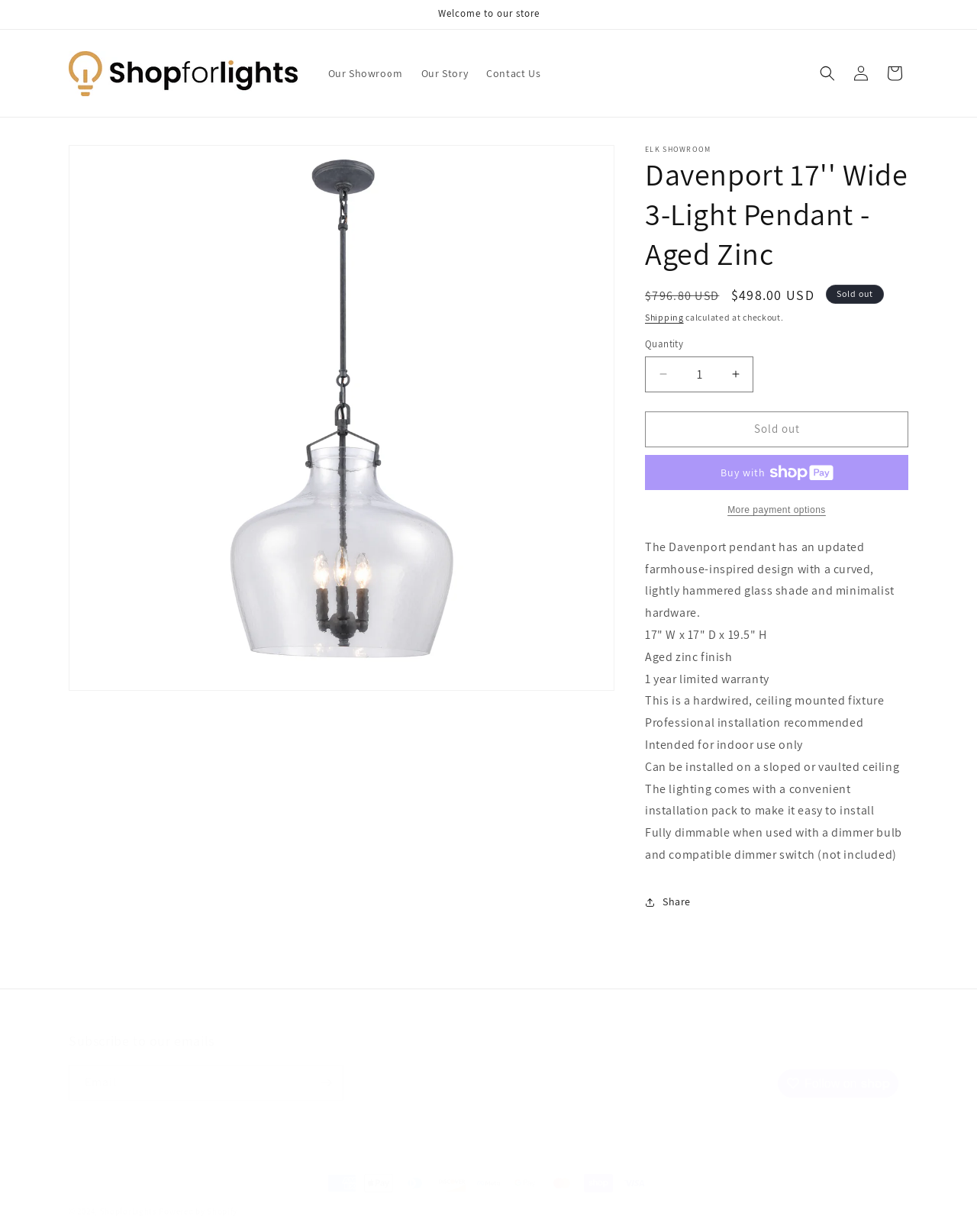Based on the element description parent_node: Our Showroom, identify the bounding box coordinates for the UI element. The coordinates should be in the format (top-left x, top-left y, bottom-right x, bottom-right y) and within the 0 to 1 range.

[0.064, 0.037, 0.311, 0.082]